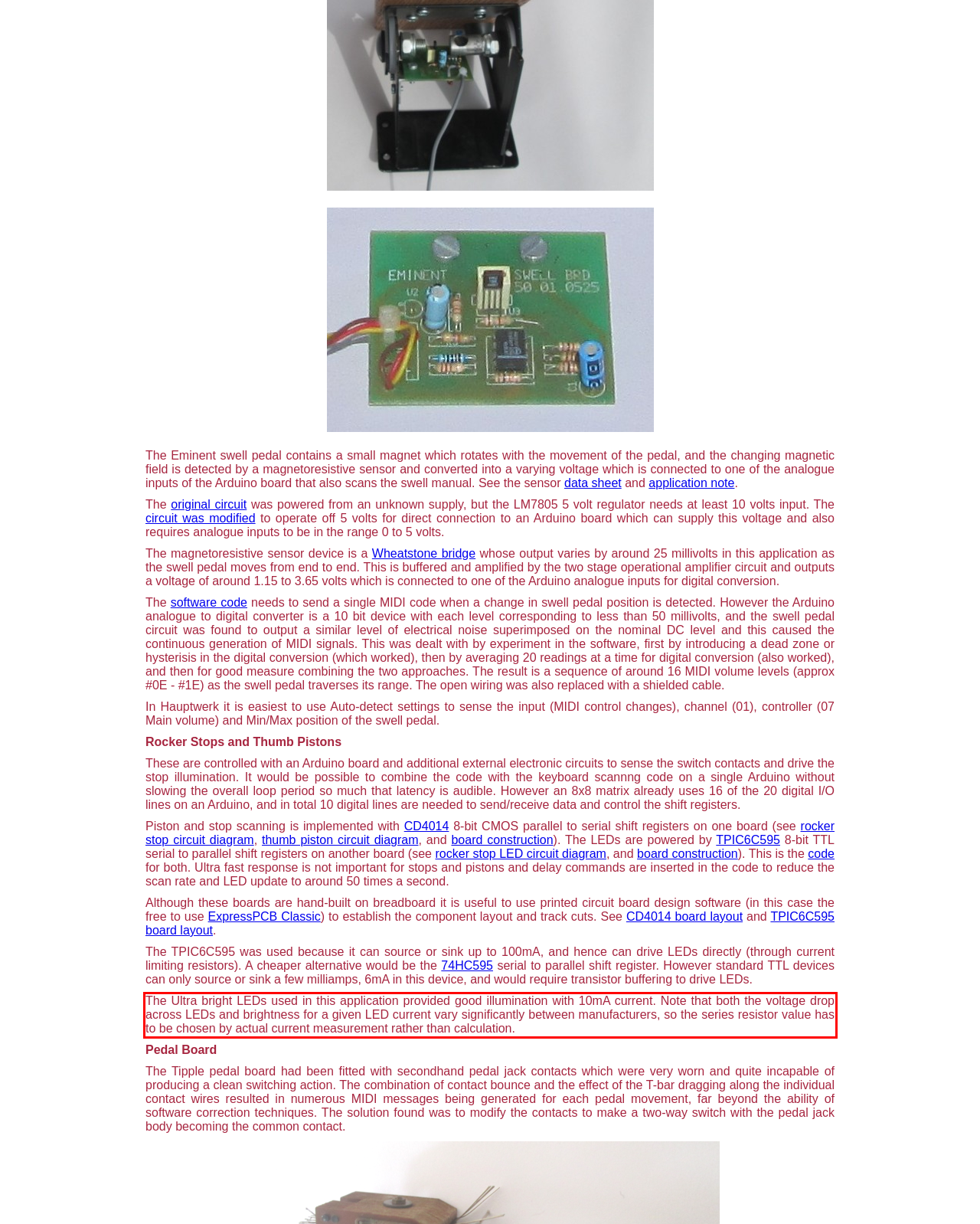Given a webpage screenshot with a red bounding box, perform OCR to read and deliver the text enclosed by the red bounding box.

The Ultra bright LEDs used in this application provided good illumination with 10mA current. Note that both the voltage drop across LEDs and brightness for a given LED current vary significantly between manufacturers, so the series resistor value has to be chosen by actual current measurement rather than calculation.